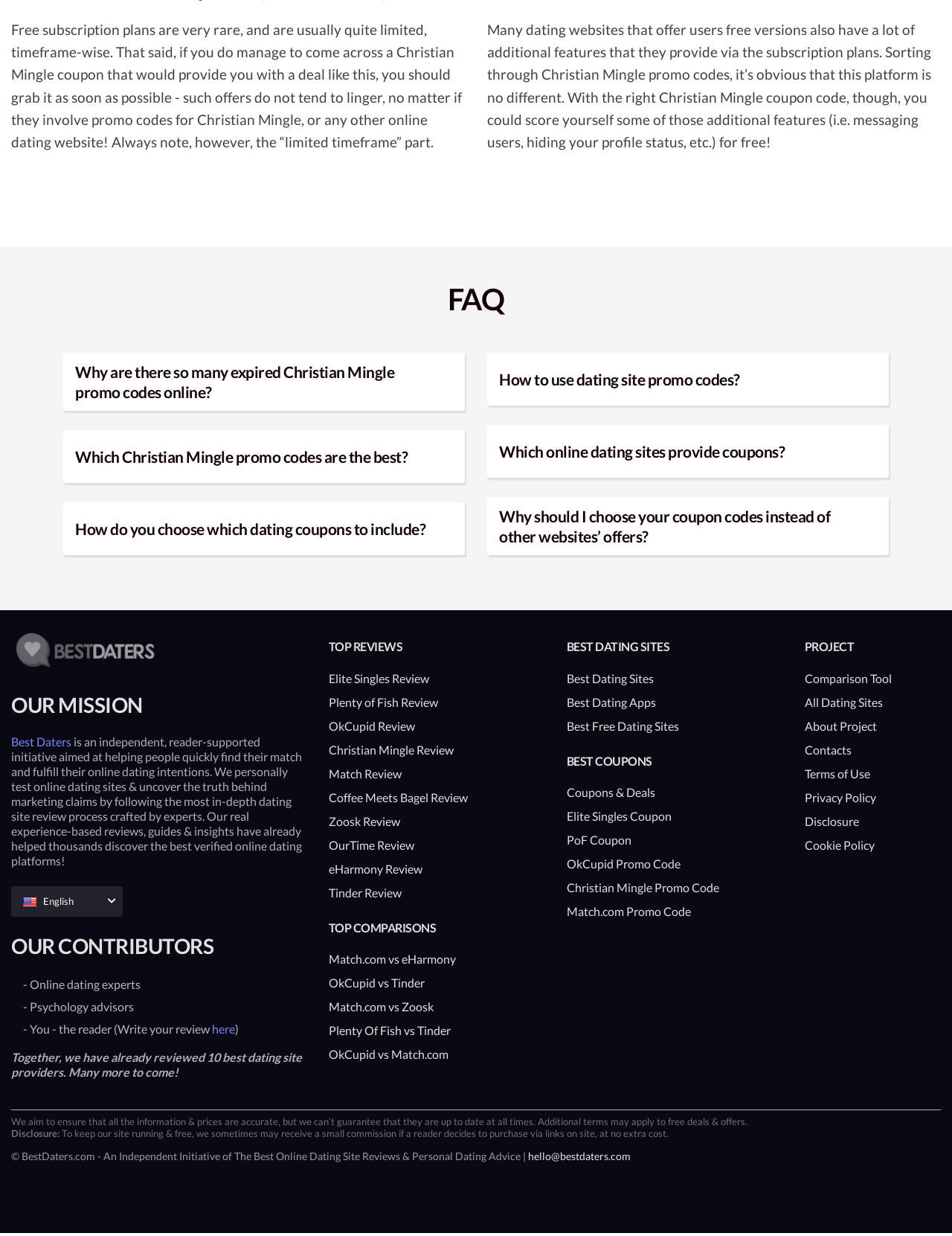What is the purpose of this website?
Look at the image and provide a detailed response to the question.

Based on the content of the webpage, it appears that the website is dedicated to reviewing and comparing online dating sites, providing users with information to help them make informed decisions about which sites to use.